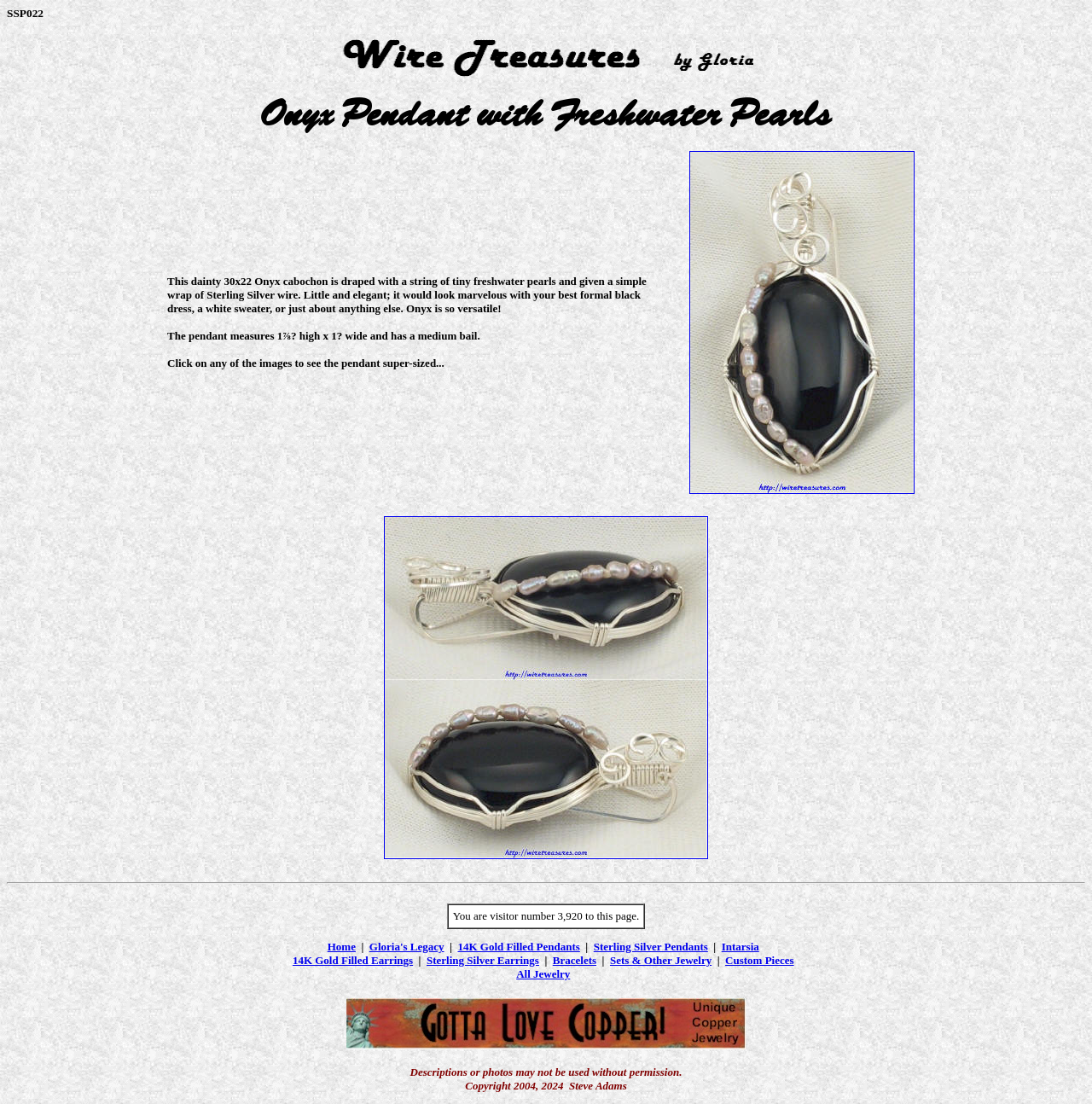Determine the bounding box coordinates for the area you should click to complete the following instruction: "Explore the 14K Gold Filled Pendants link".

[0.419, 0.852, 0.531, 0.863]